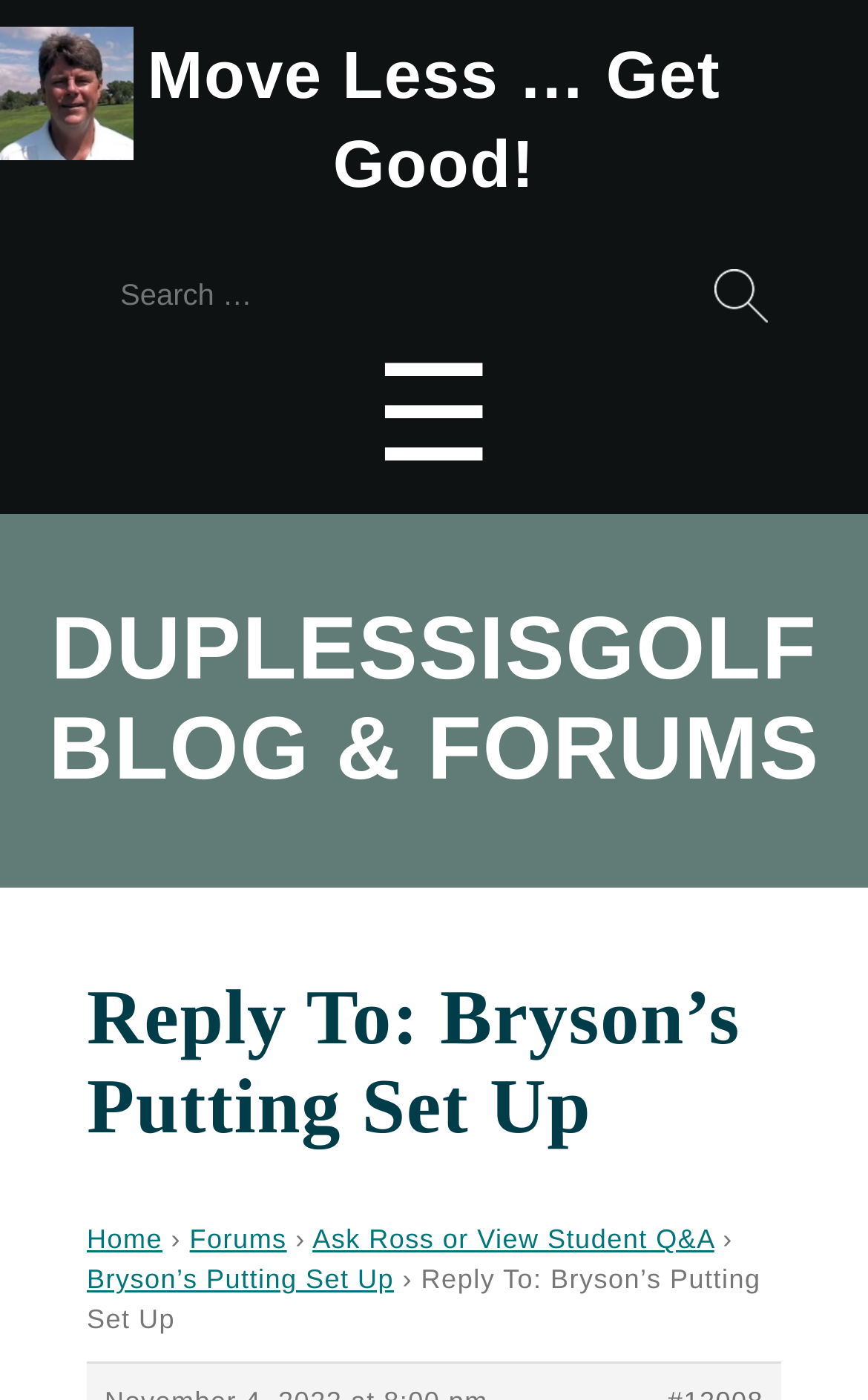Provide a thorough summary of the webpage.

The webpage is titled "Move Less … Get Good!" and appears to be a blog or forum page. At the top, there is a prominent link with the same title as the webpage, taking up most of the width. Below this, there is a search bar with a label "Search for:" and a search box. 

To the right of the search bar, there is a button with a menu icon (☰). Below the search bar, the title "DUPLESSISGOLF BLOG & FORUMS" spans almost the entire width of the page. 

Underneath this title, there is a section with a heading "Reply To: Bryson’s Putting Set Up". This section contains several links, including "Home", "Forums", "Ask Ross or View Student Q&A", and "Bryson’s Putting Set Up", which are arranged horizontally. Each link is separated by a "›" symbol. 

At the very bottom of the page, there is a repeated title "Reply To: Bryson’s Putting Set Up" with a smaller font size. Above this, there is an image of a person, likely Ross, positioned at the top-left corner of the page.